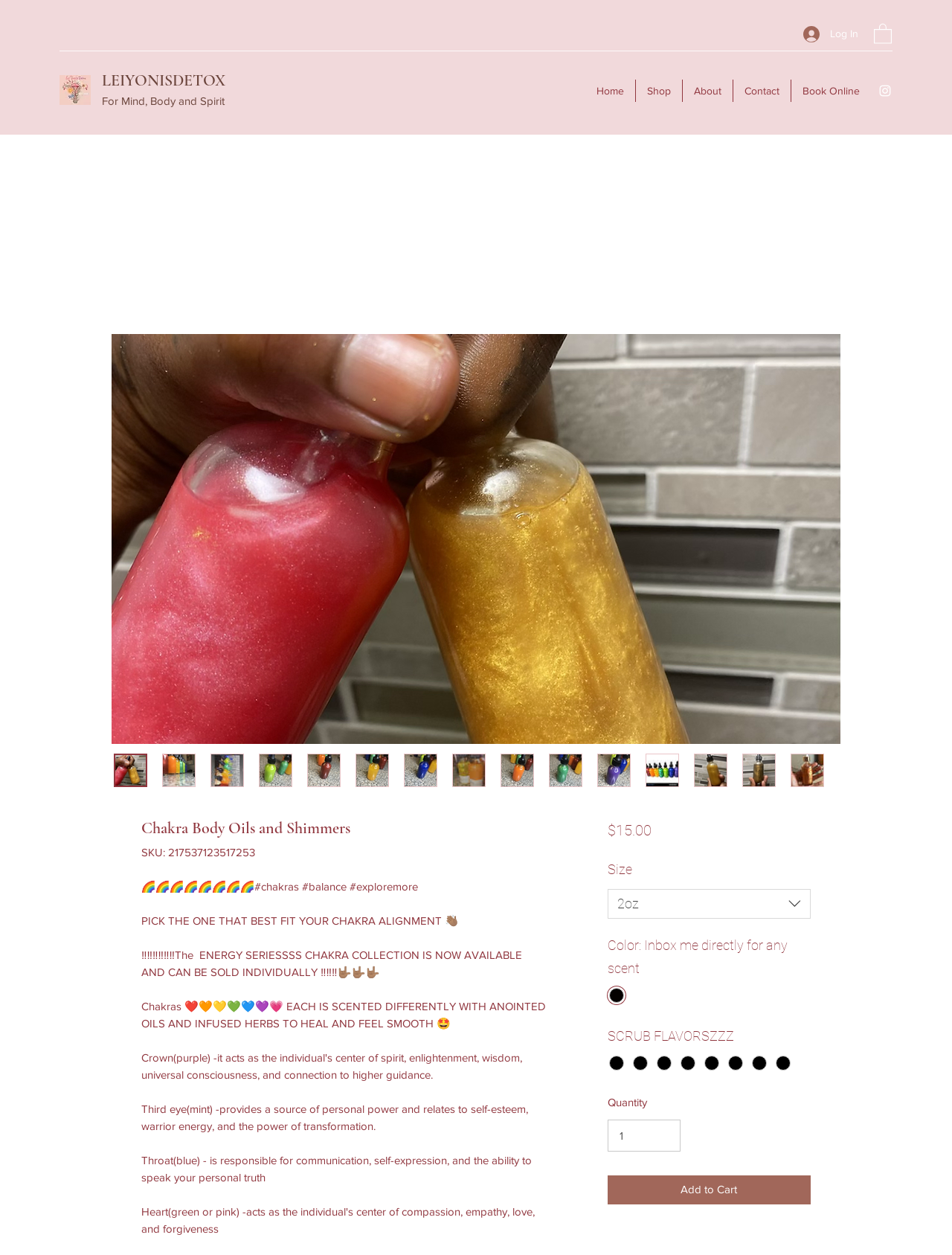Identify the bounding box coordinates of the specific part of the webpage to click to complete this instruction: "Go to the Home page".

[0.615, 0.063, 0.667, 0.081]